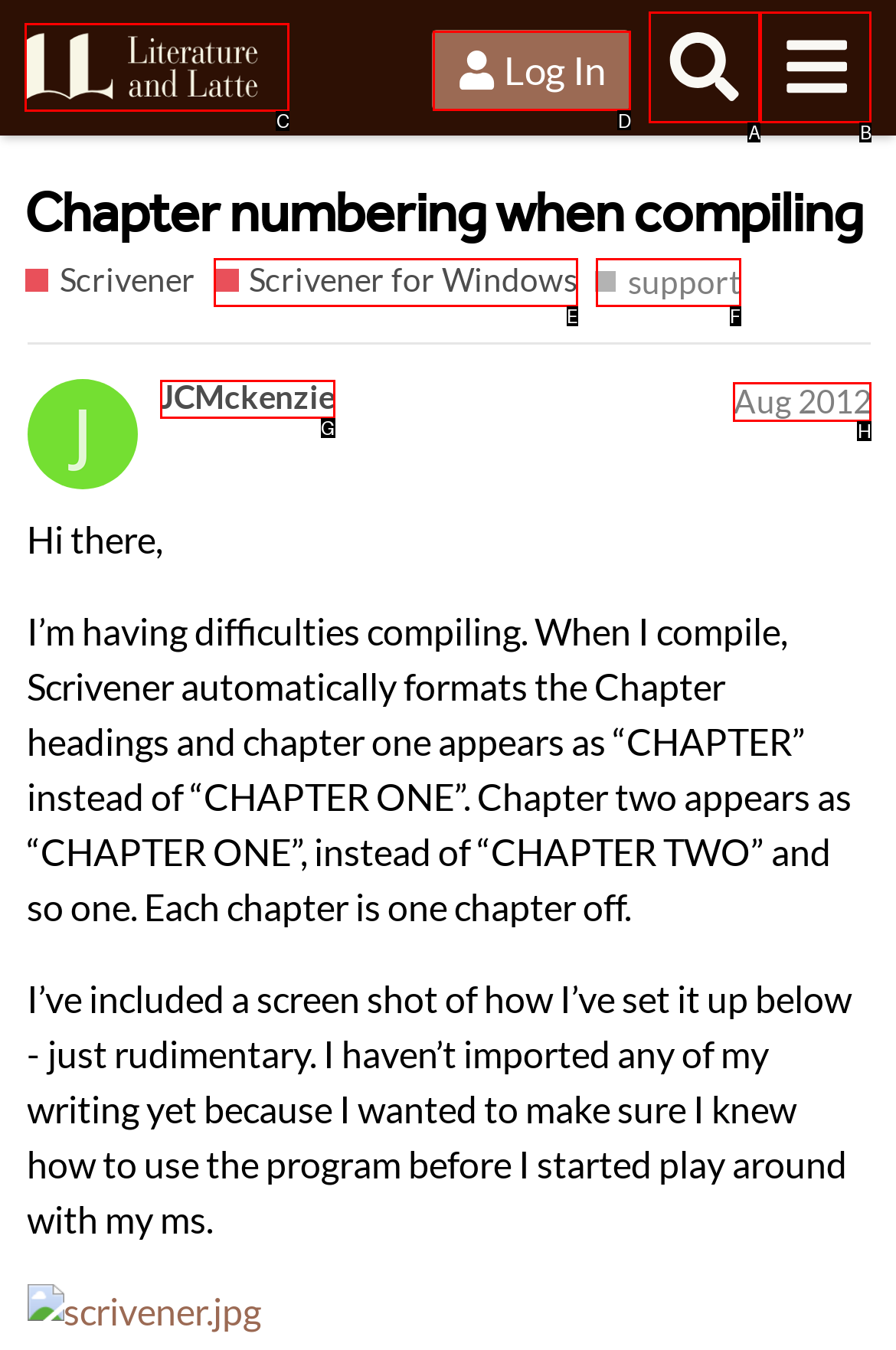Identify the correct UI element to click on to achieve the following task: Click the 'Log In' button Respond with the corresponding letter from the given choices.

D